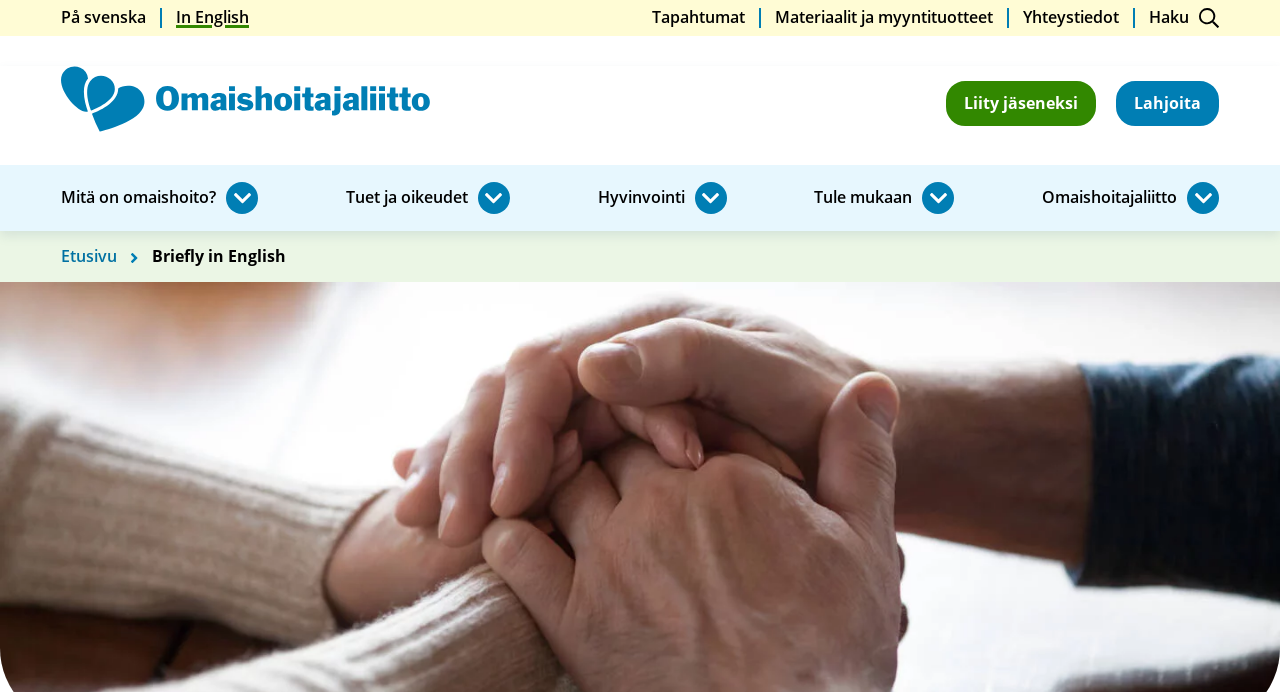Locate the bounding box coordinates for the element described below: "Mitä on omaishoito?". The coordinates must be four float values between 0 and 1, formatted as [left, top, right, bottom].

[0.048, 0.272, 0.169, 0.334]